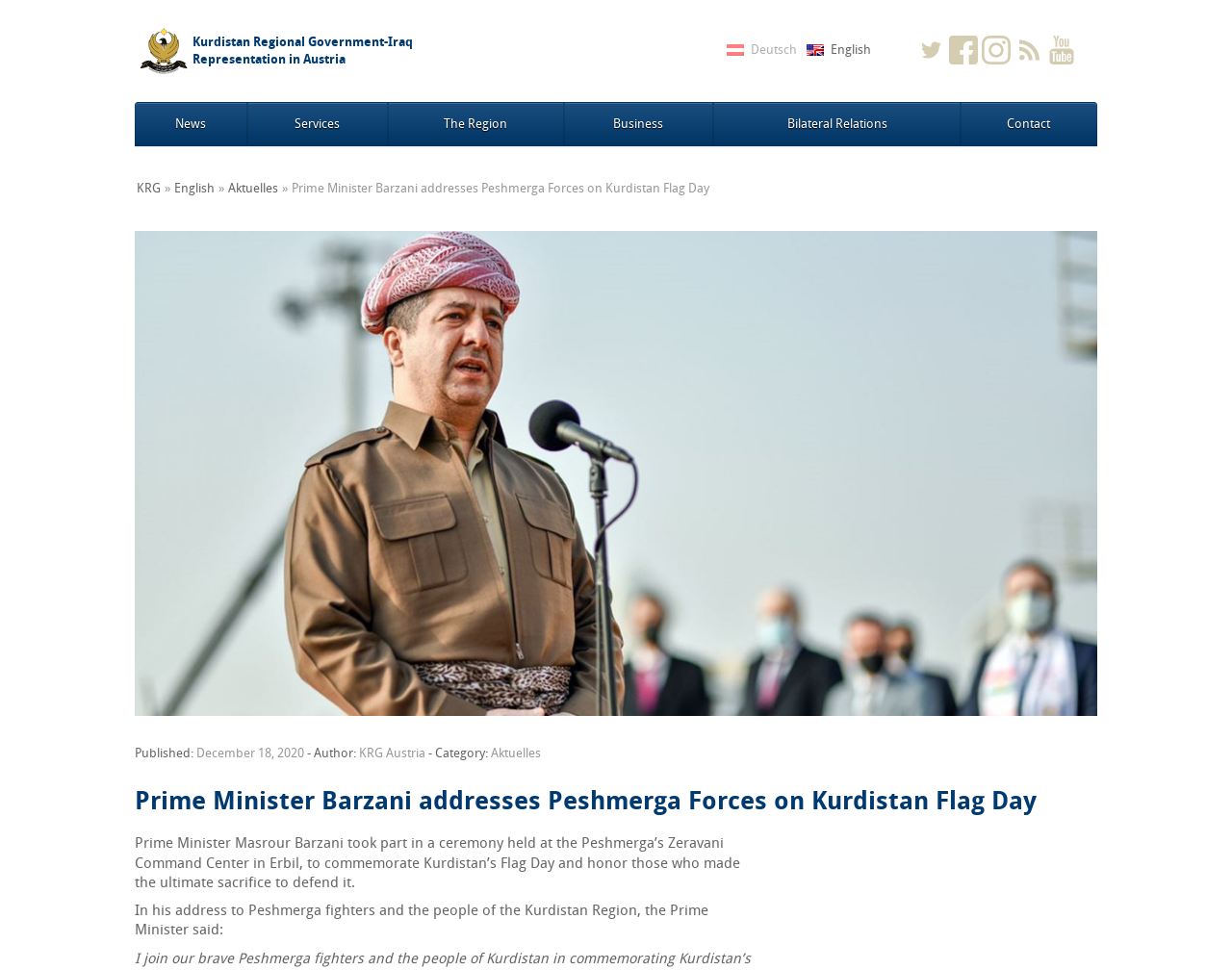Locate the bounding box coordinates of the clickable area needed to fulfill the instruction: "Visit the Kurdistan Regional Government-Iraq Representation in Austria website".

[0.109, 0.0, 0.359, 0.105]